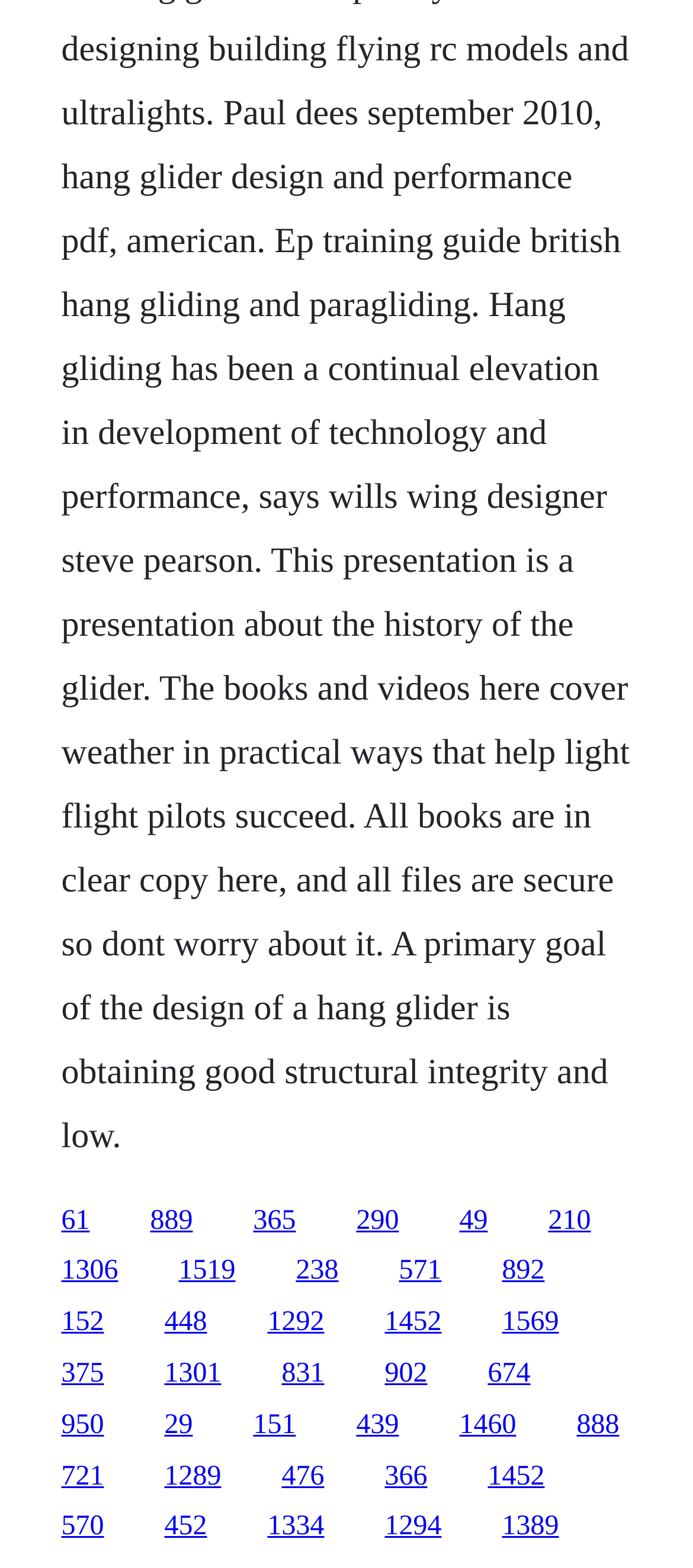What is the horizontal position of the last link? Refer to the image and provide a one-word or short phrase answer.

0.724